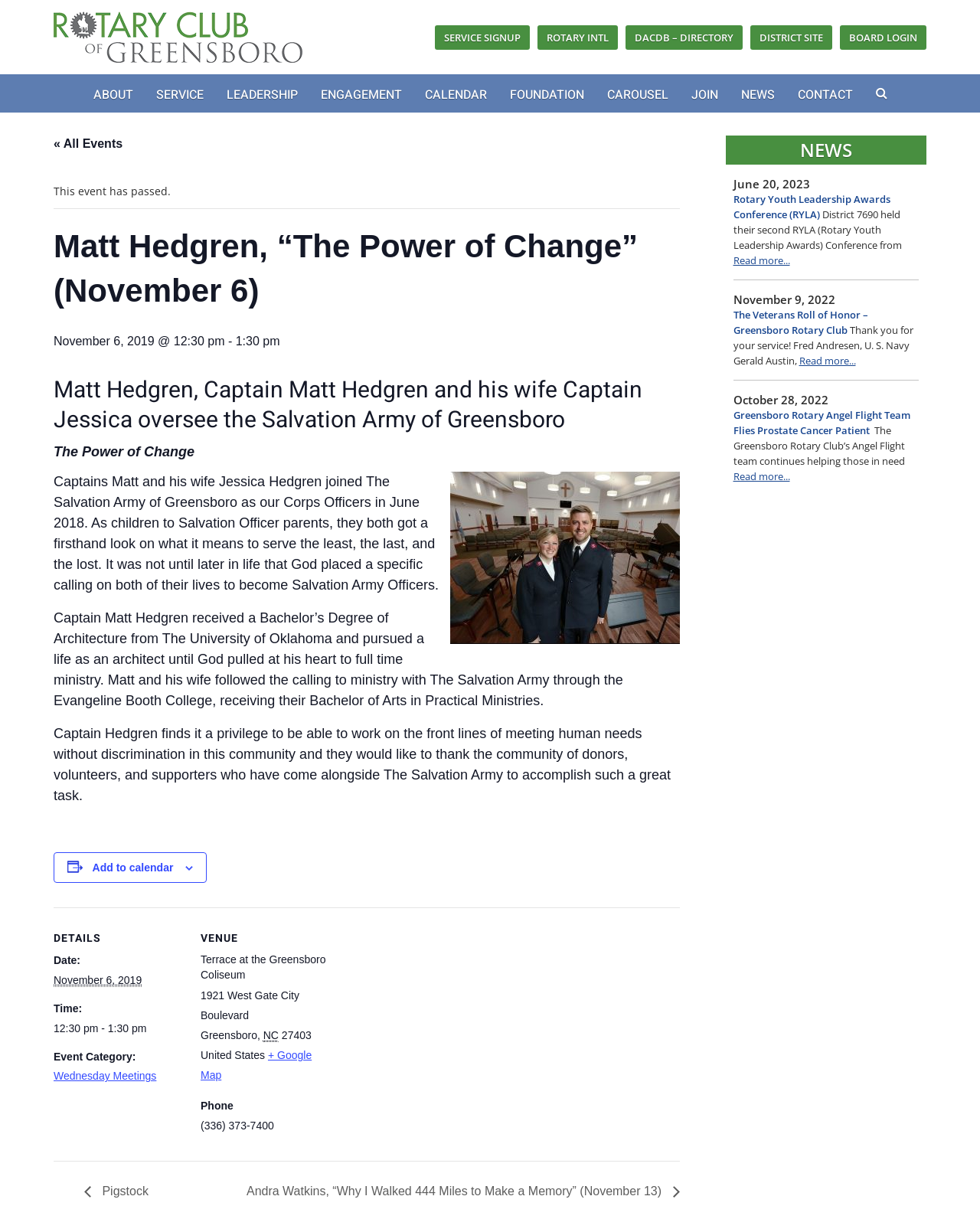Please identify the bounding box coordinates of the clickable area that will fulfill the following instruction: "view January 2019". The coordinates should be in the format of four float numbers between 0 and 1, i.e., [left, top, right, bottom].

None